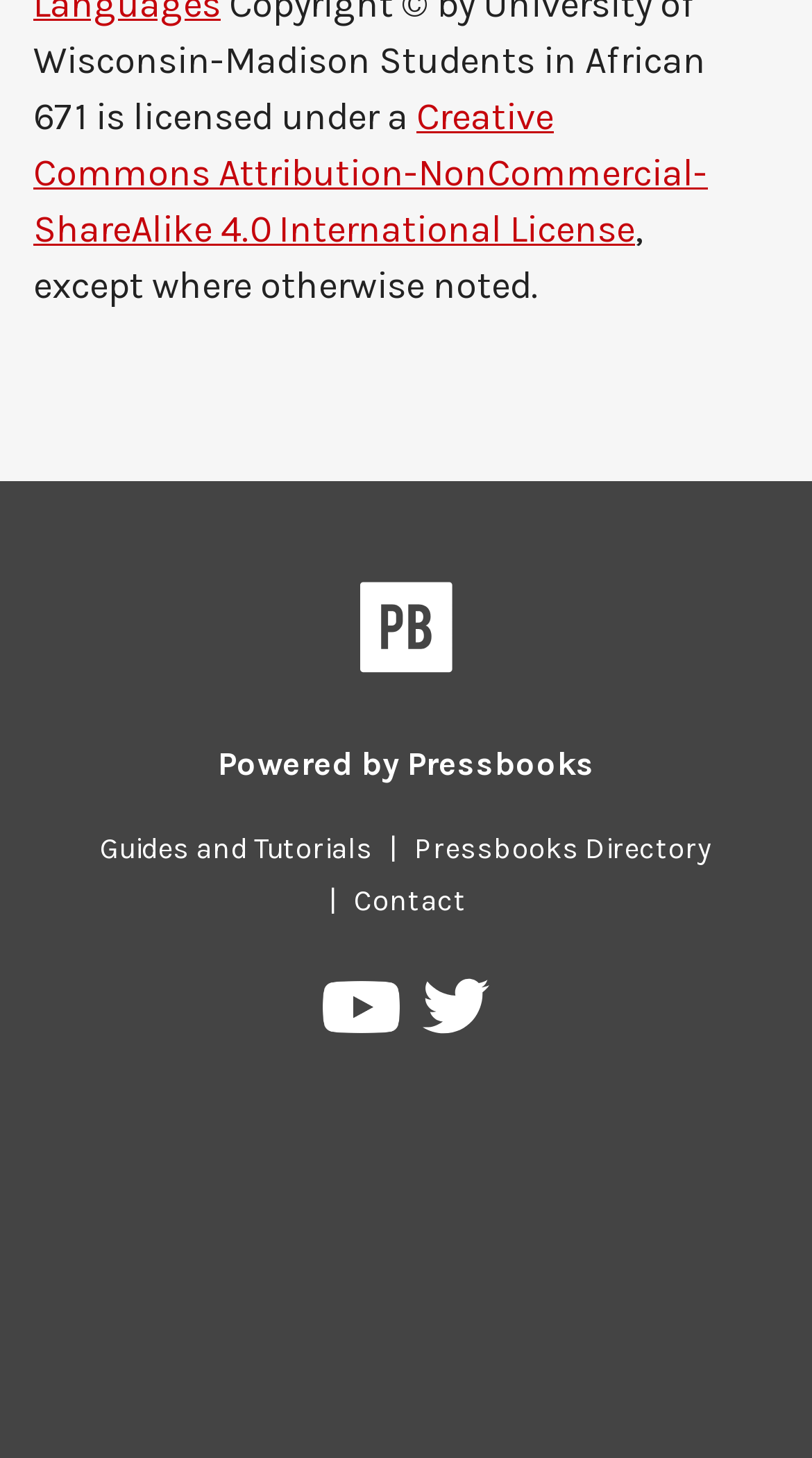Please find the bounding box coordinates of the clickable region needed to complete the following instruction: "Contact Pressbooks". The bounding box coordinates must consist of four float numbers between 0 and 1, i.e., [left, top, right, bottom].

[0.415, 0.606, 0.595, 0.63]